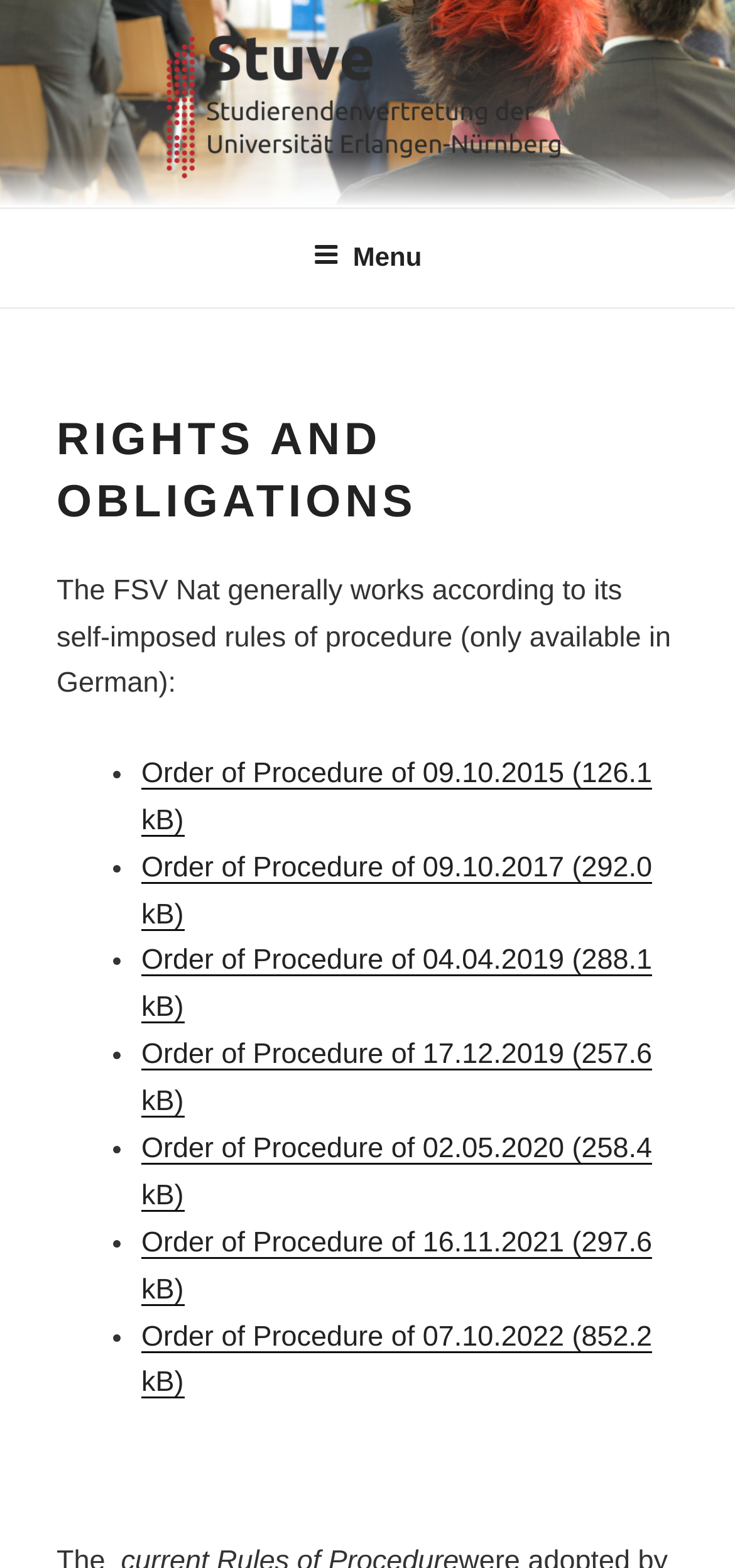What is the name of the organization?
Answer with a single word or phrase, using the screenshot for reference.

Stuve FAU